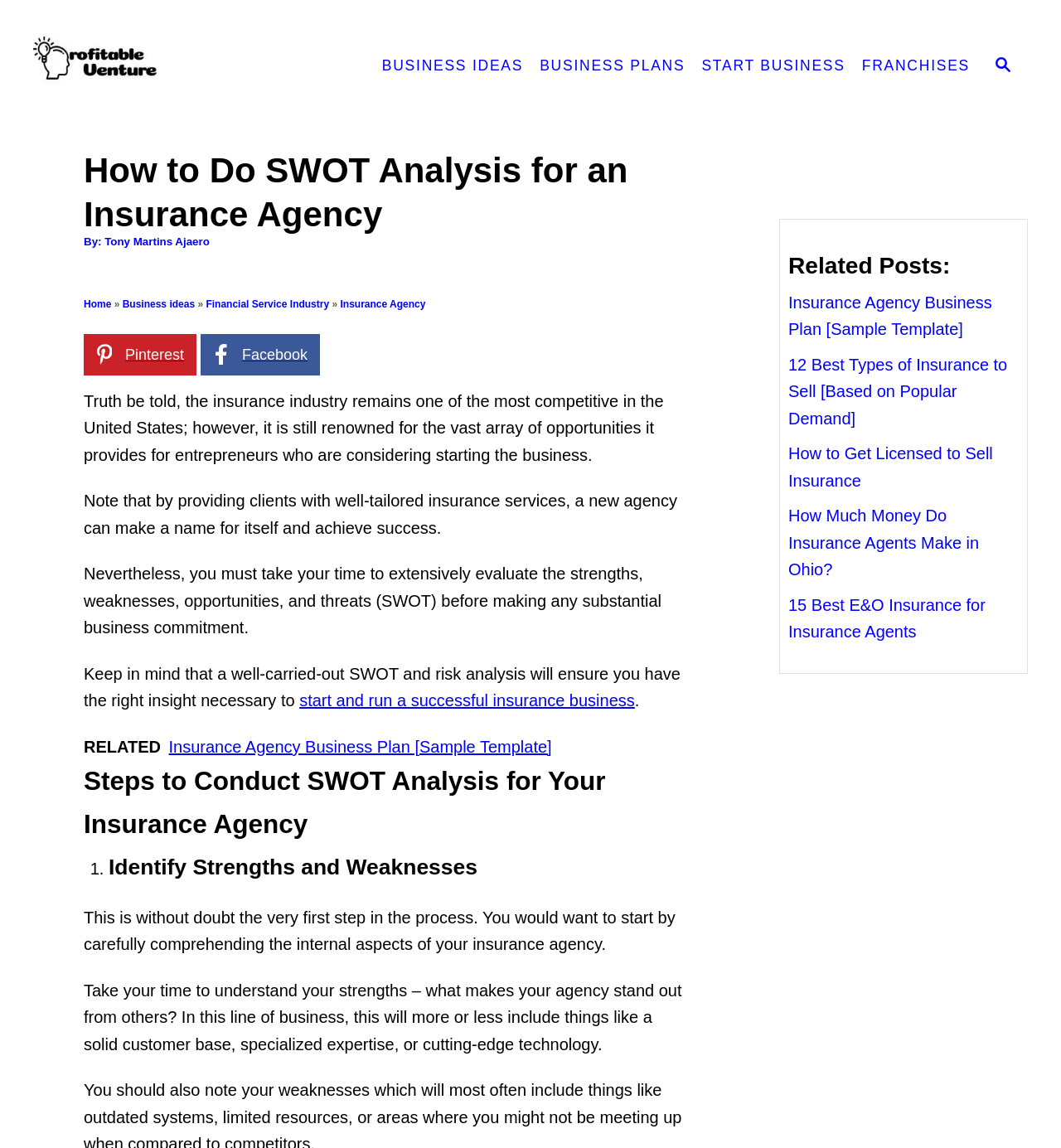How many steps are there to conduct a SWOT analysis?
Provide an in-depth answer to the question, covering all aspects.

I can see that the webpage provides at least one step to conduct a SWOT analysis, which is to 'Identify Strengths and Weaknesses', so there is at least one step. However, there might be more steps mentioned in the webpage that I haven't counted.